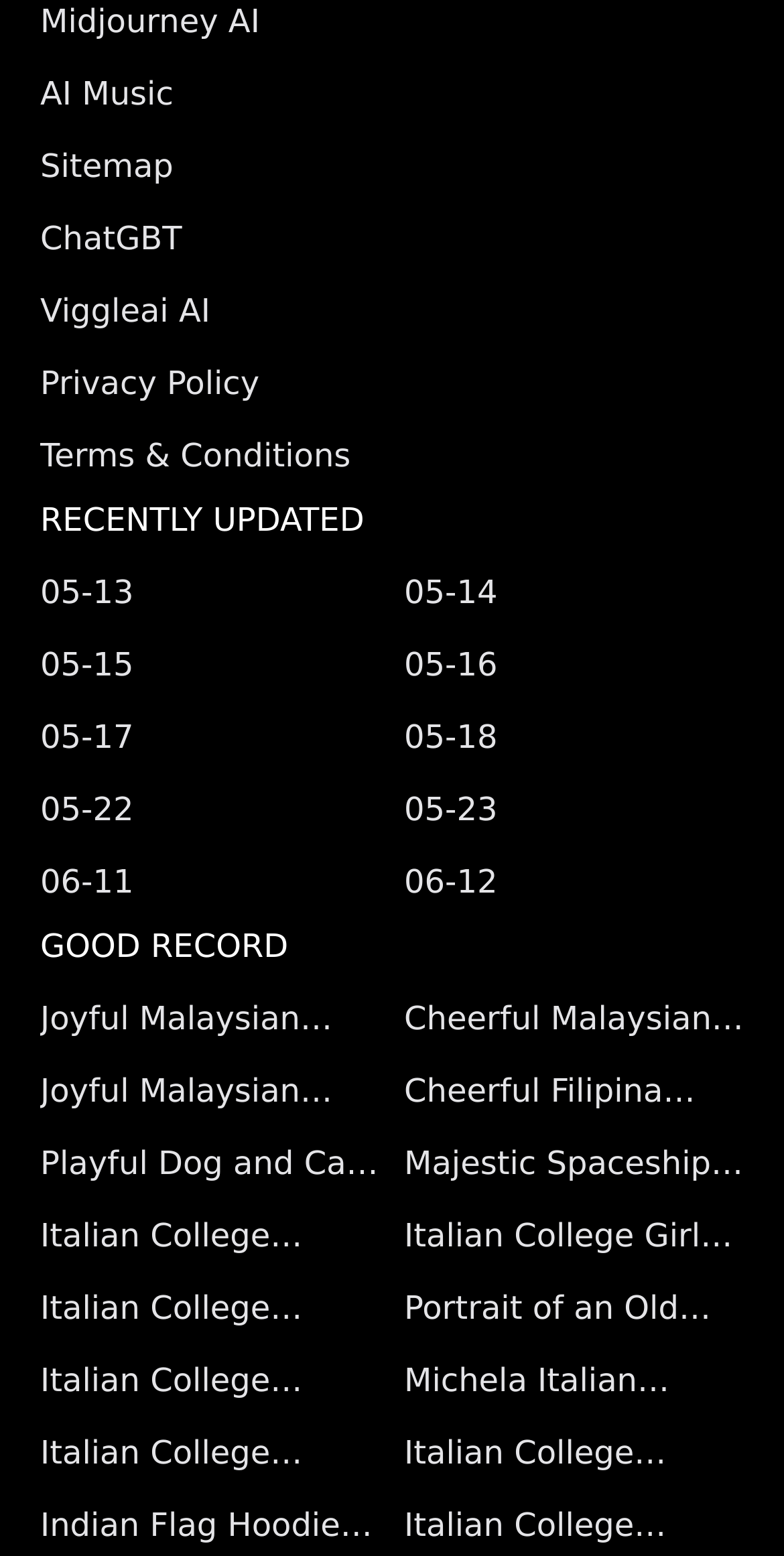Please locate the bounding box coordinates for the element that should be clicked to achieve the following instruction: "View recently updated 05-13". Ensure the coordinates are given as four float numbers between 0 and 1, i.e., [left, top, right, bottom].

[0.051, 0.366, 0.485, 0.397]